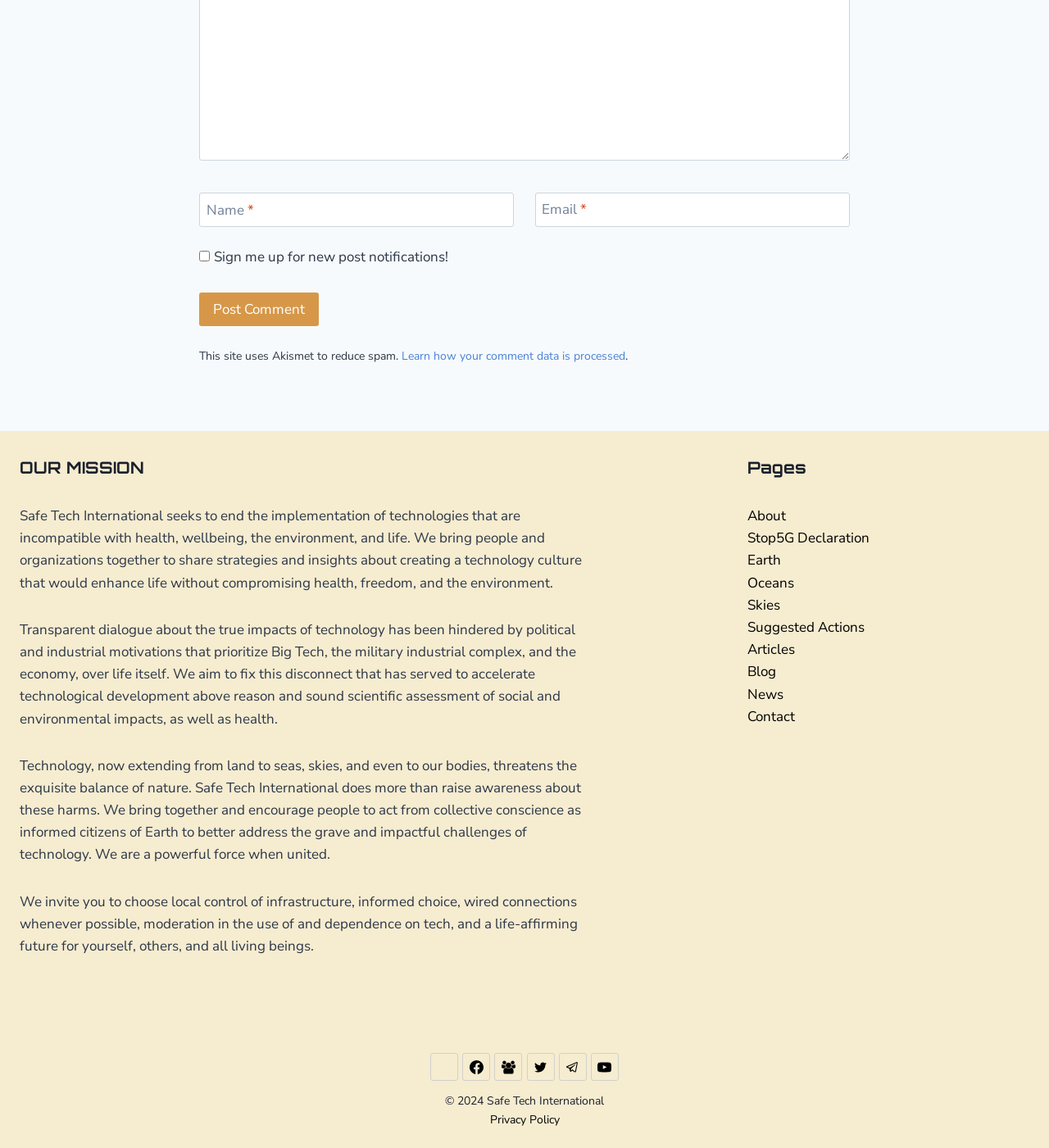Can you find the bounding box coordinates of the area I should click to execute the following instruction: "Go to the About page"?

[0.712, 0.44, 0.749, 0.457]